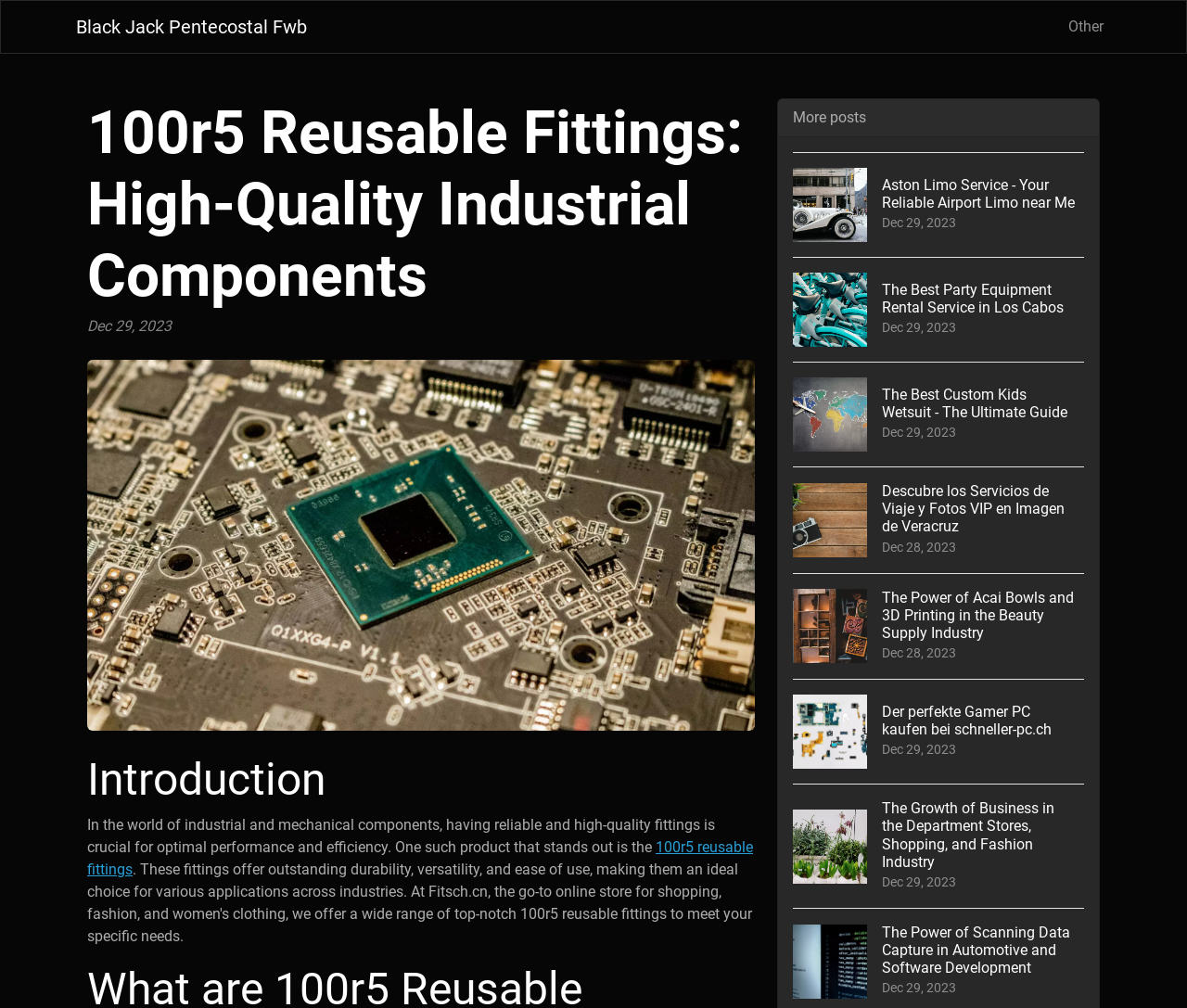Kindly determine the bounding box coordinates for the clickable area to achieve the given instruction: "Click the link to learn about 100r5 reusable fittings".

[0.073, 0.832, 0.634, 0.871]